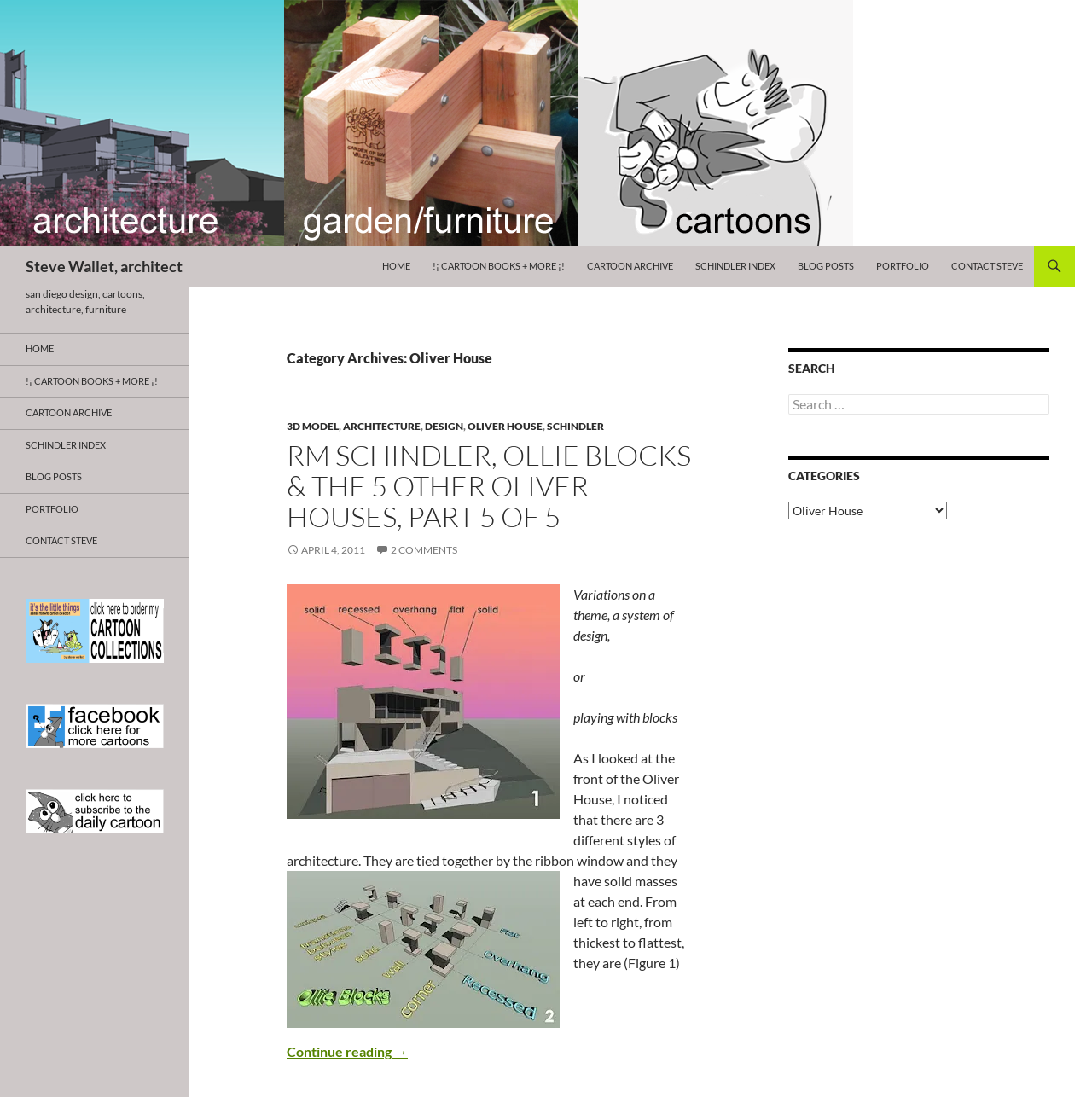What is the search function for?
From the screenshot, supply a one-word or short-phrase answer.

Searching the website